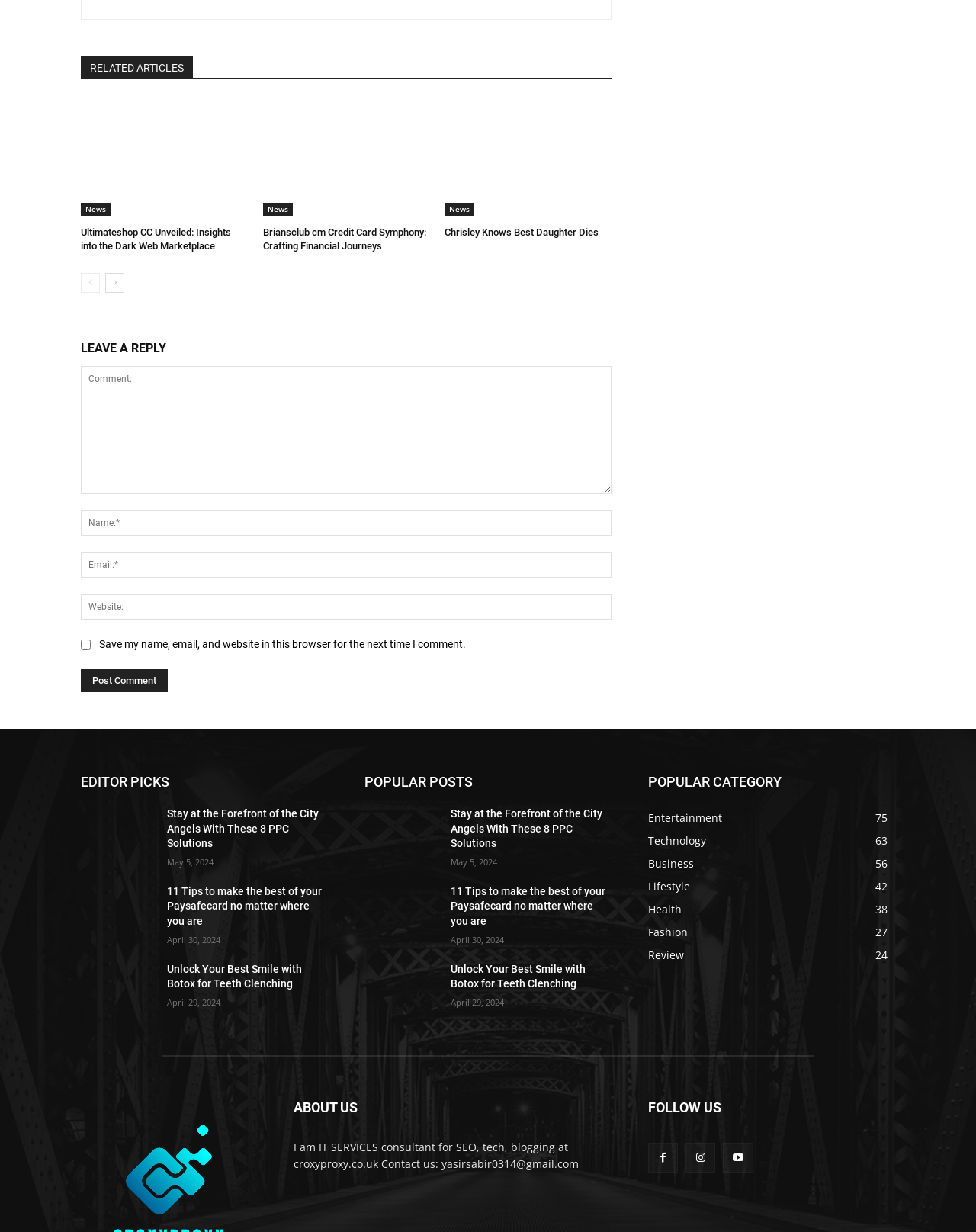Can you specify the bounding box coordinates for the region that should be clicked to fulfill this instruction: "Click on the 'prev-page' link".

[0.083, 0.222, 0.102, 0.238]